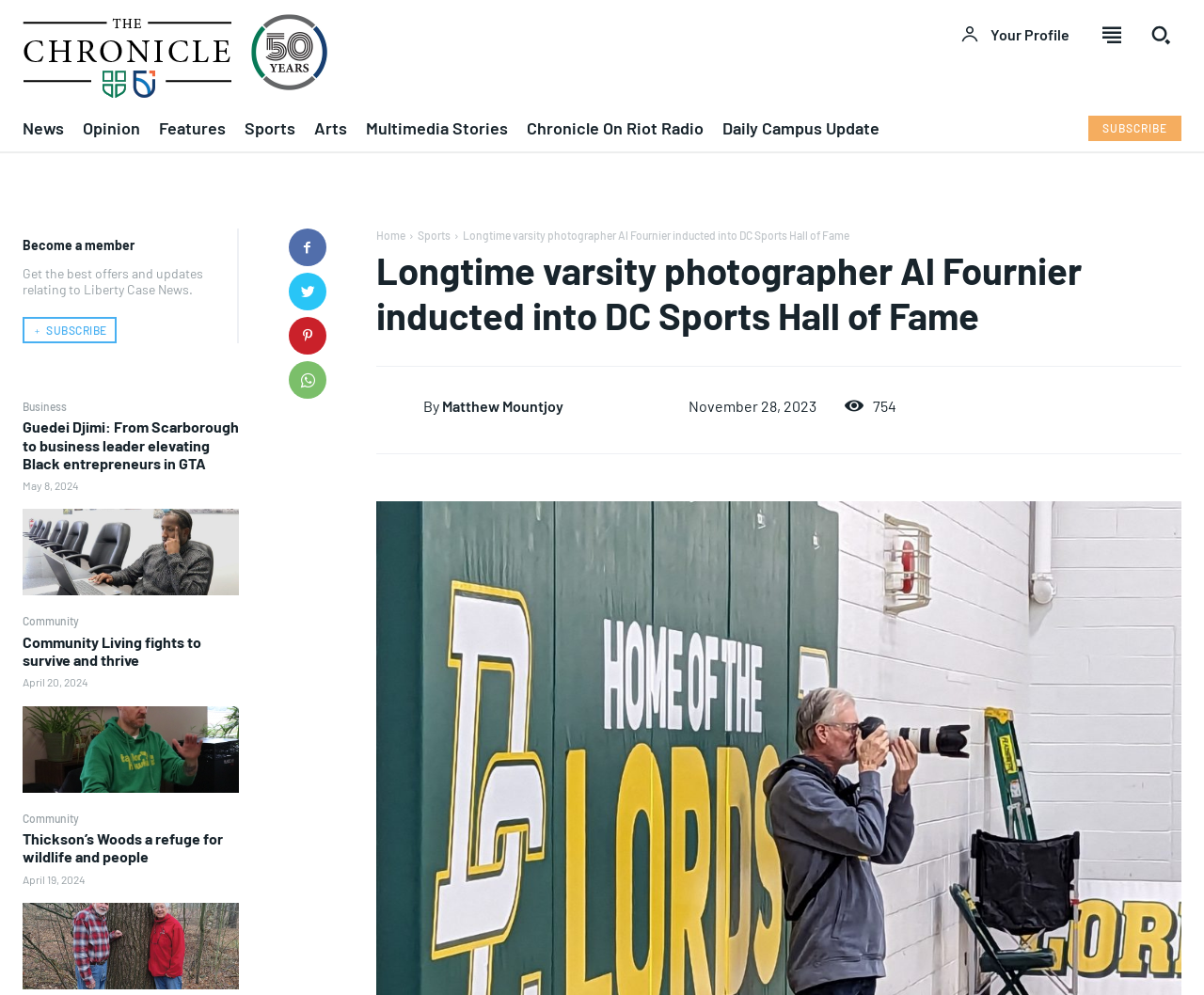Locate the bounding box coordinates of the element that should be clicked to execute the following instruction: "View your profile".

[0.731, 0.288, 0.817, 0.308]